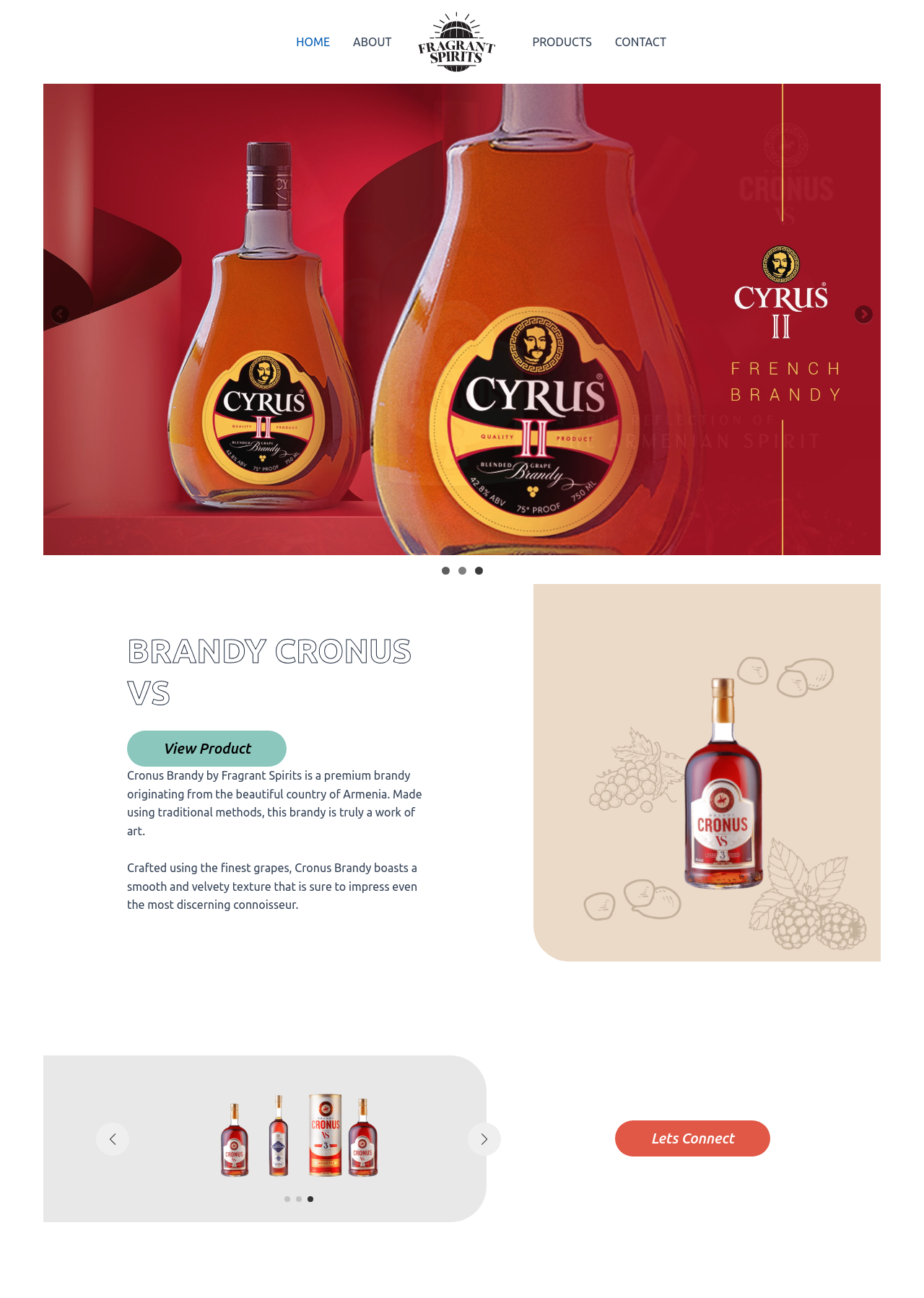Could you please study the image and provide a detailed answer to the question:
What is the country of origin of Cronus Brandy?

The country of origin of Cronus Brandy can be found in the static text 'Cronus Brandy by Fragrant Spirits is a premium brandy originating from the beautiful country of Armenia.'